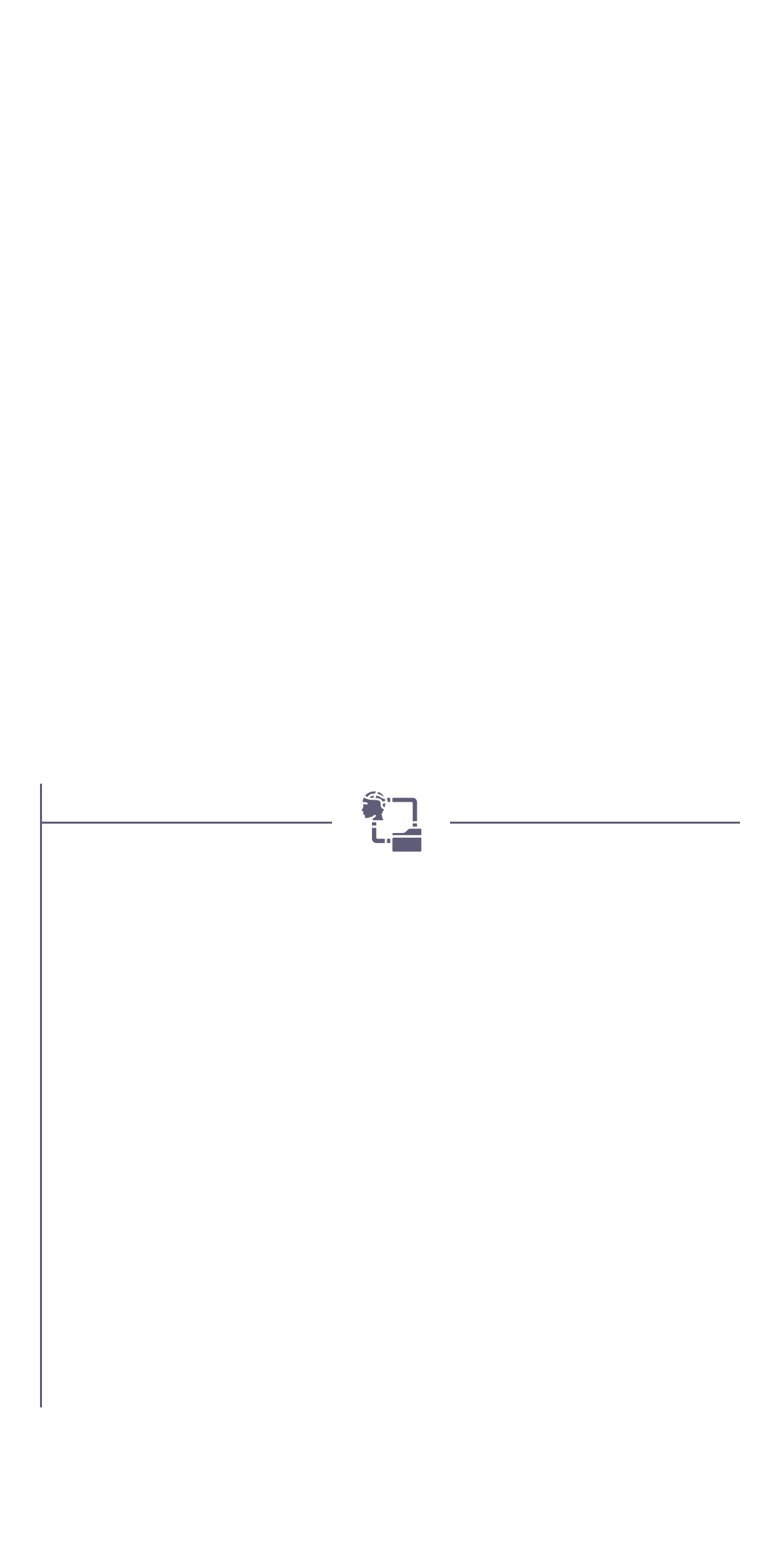Use a single word or phrase to answer the following:
What is the promise made about the mailing list?

No spam and no sharing of information